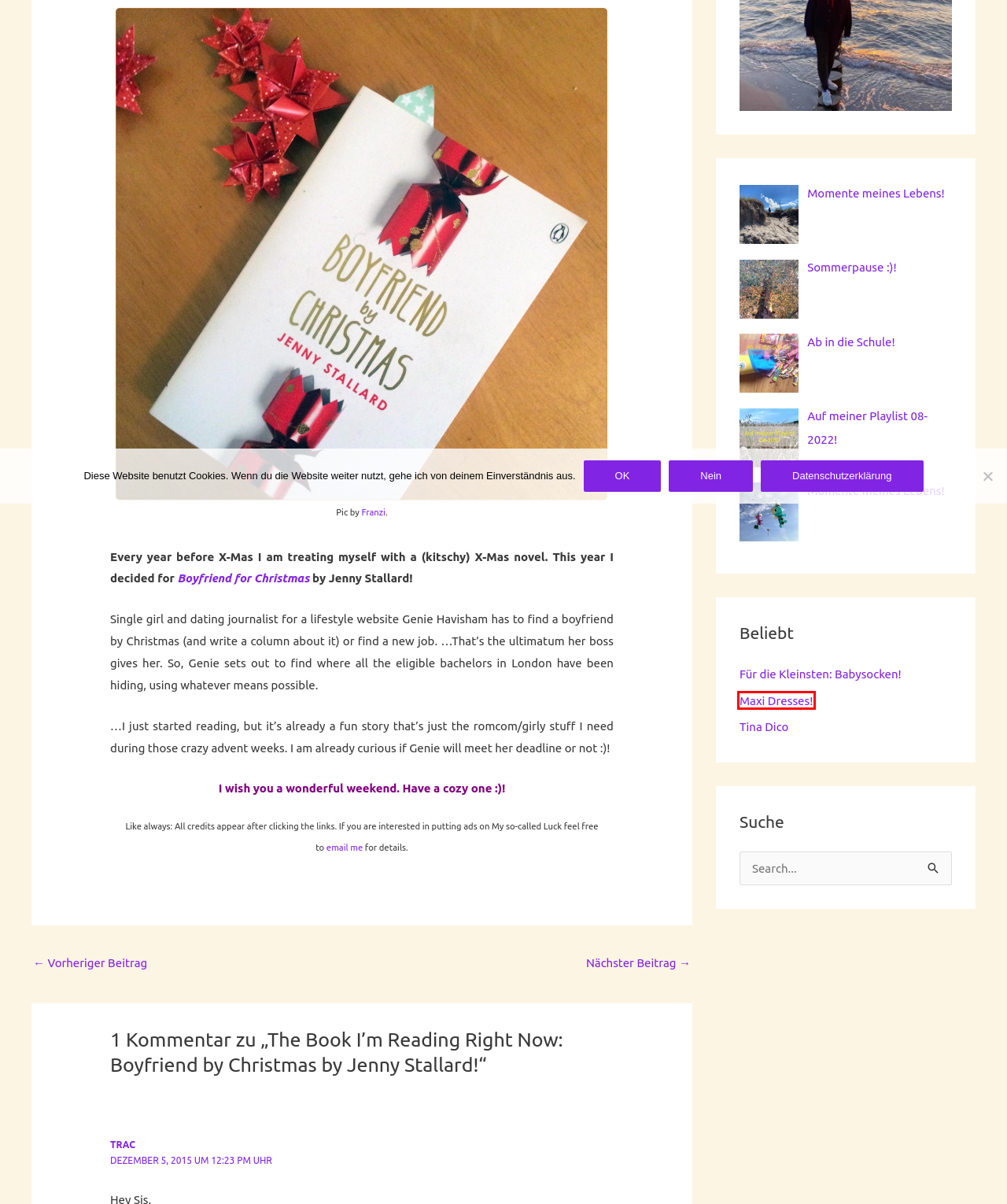Given a screenshot of a webpage with a red bounding box around an element, choose the most appropriate webpage description for the new page displayed after clicking the element within the bounding box. Here are the candidates:
A. Maxi Dresses! – My so-called Luck
B. Auf meiner Playlist 08-2022! – My so-called Luck
C. Sommerpause :)! – My so-called Luck
D. Momente meines Lebens! – My so-called Luck
E. Für die Kleinsten: Babysocken! – My so-called Luck
F. The Second Advent in Hamburg! – My so-called Luck
G. Ab in die Schule! – My so-called Luck
H. Tina Dico – My so-called Luck

A